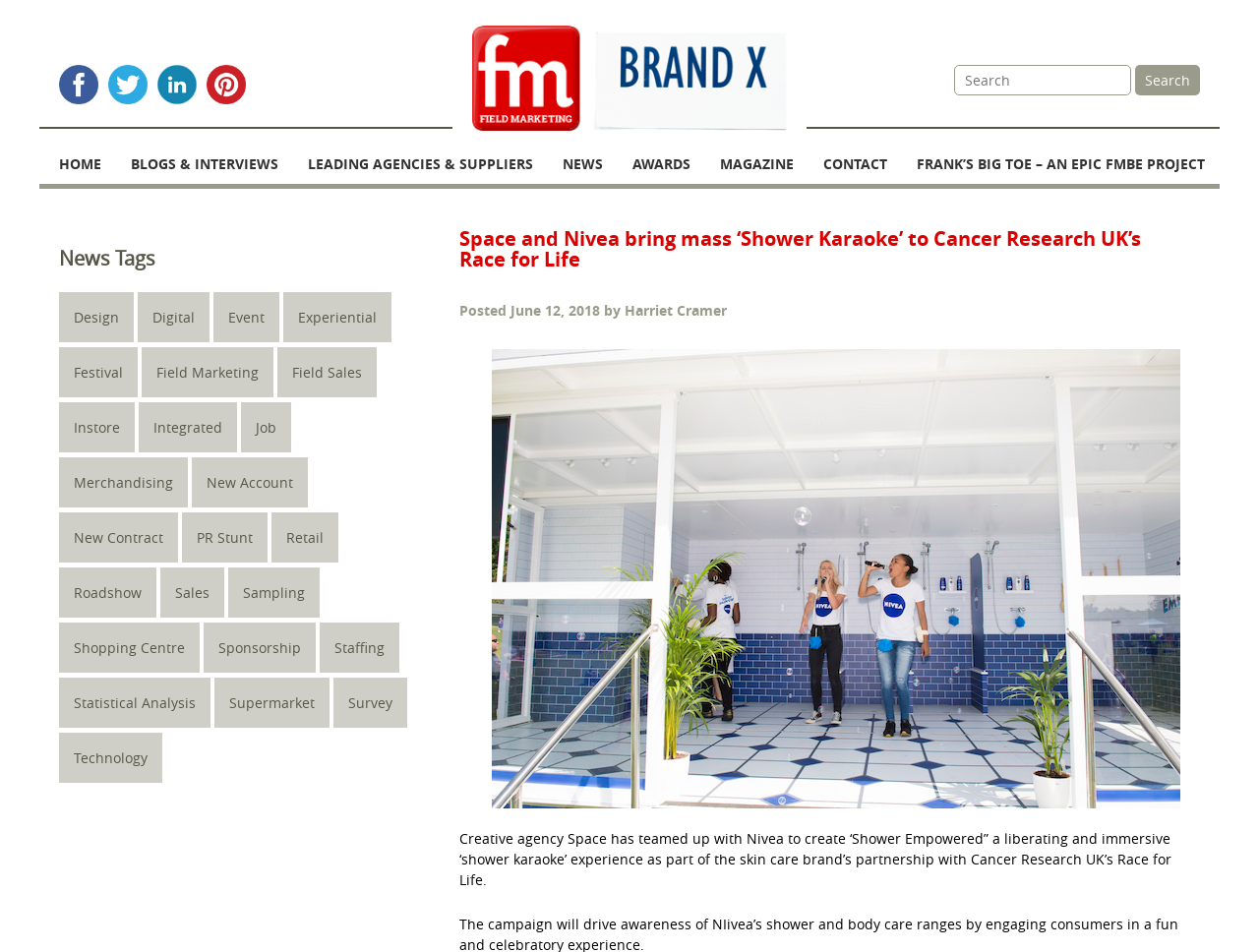Locate the bounding box coordinates of the item that should be clicked to fulfill the instruction: "Check News Tags".

[0.047, 0.261, 0.333, 0.282]